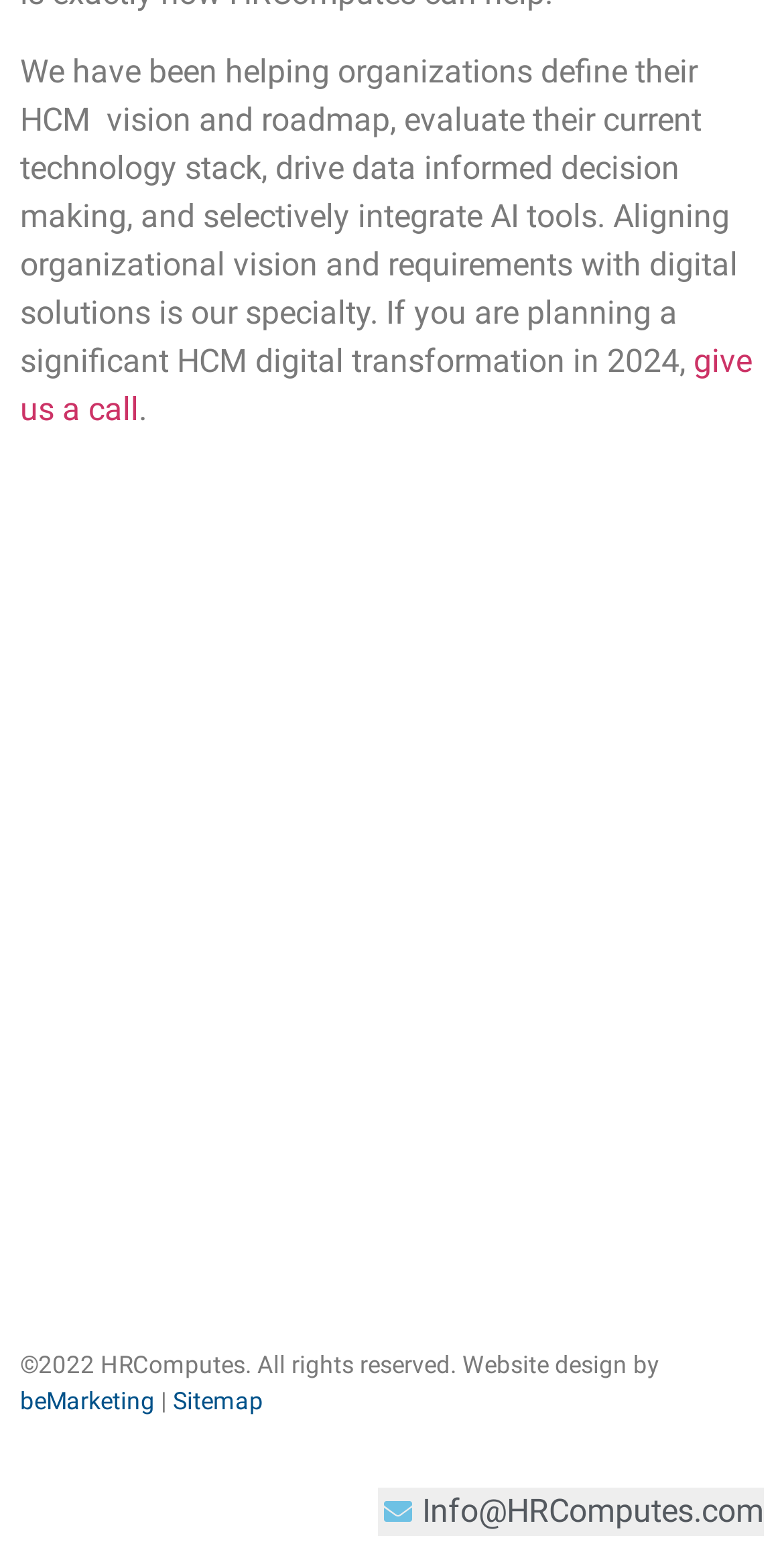What is the purpose of HRComputes?
Answer with a single word or phrase by referring to the visual content.

HCM digital transformation